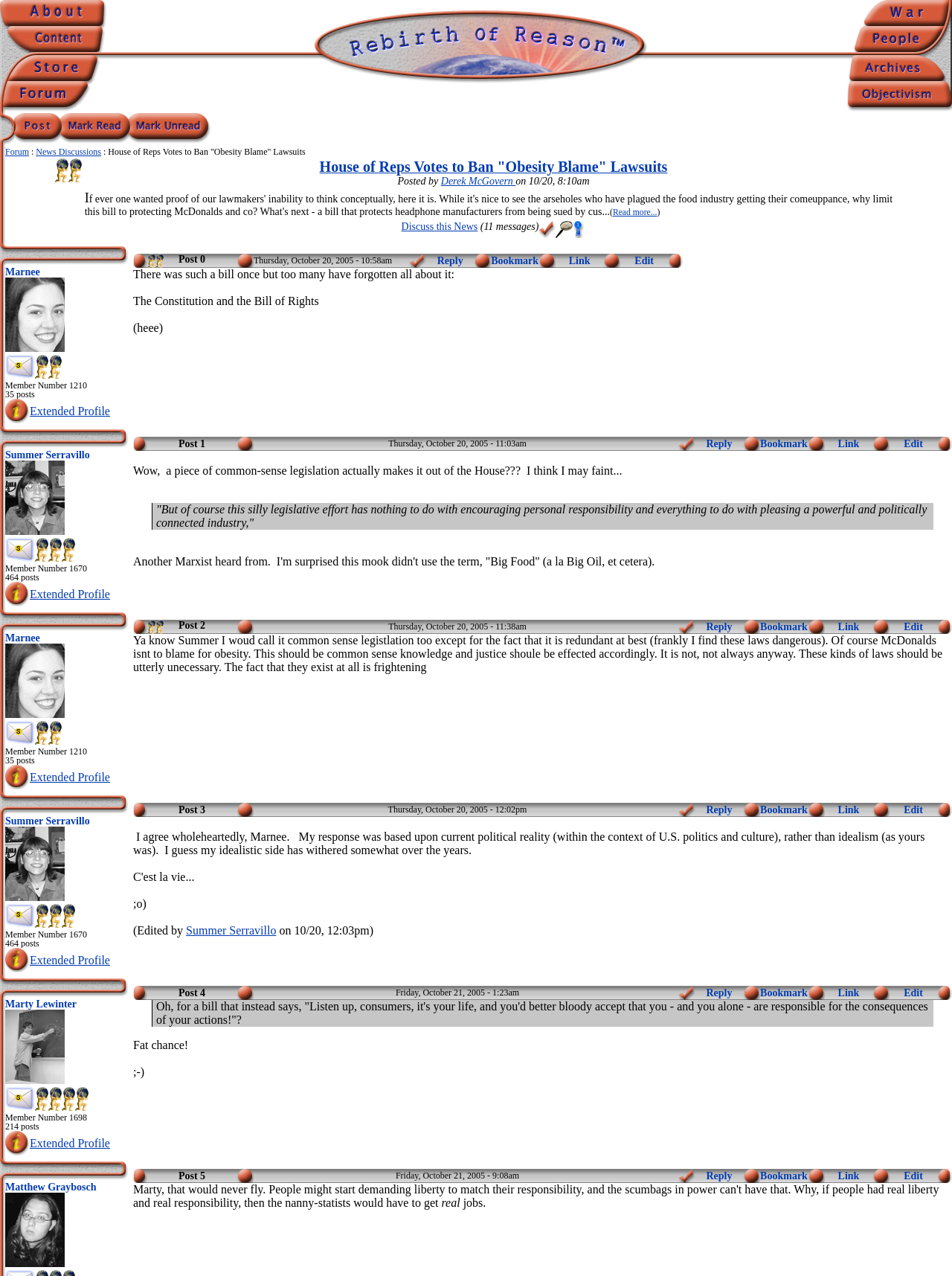Please identify the bounding box coordinates of where to click in order to follow the instruction: "Browse Archives Objectivism".

[0.889, 0.043, 1.0, 0.087]